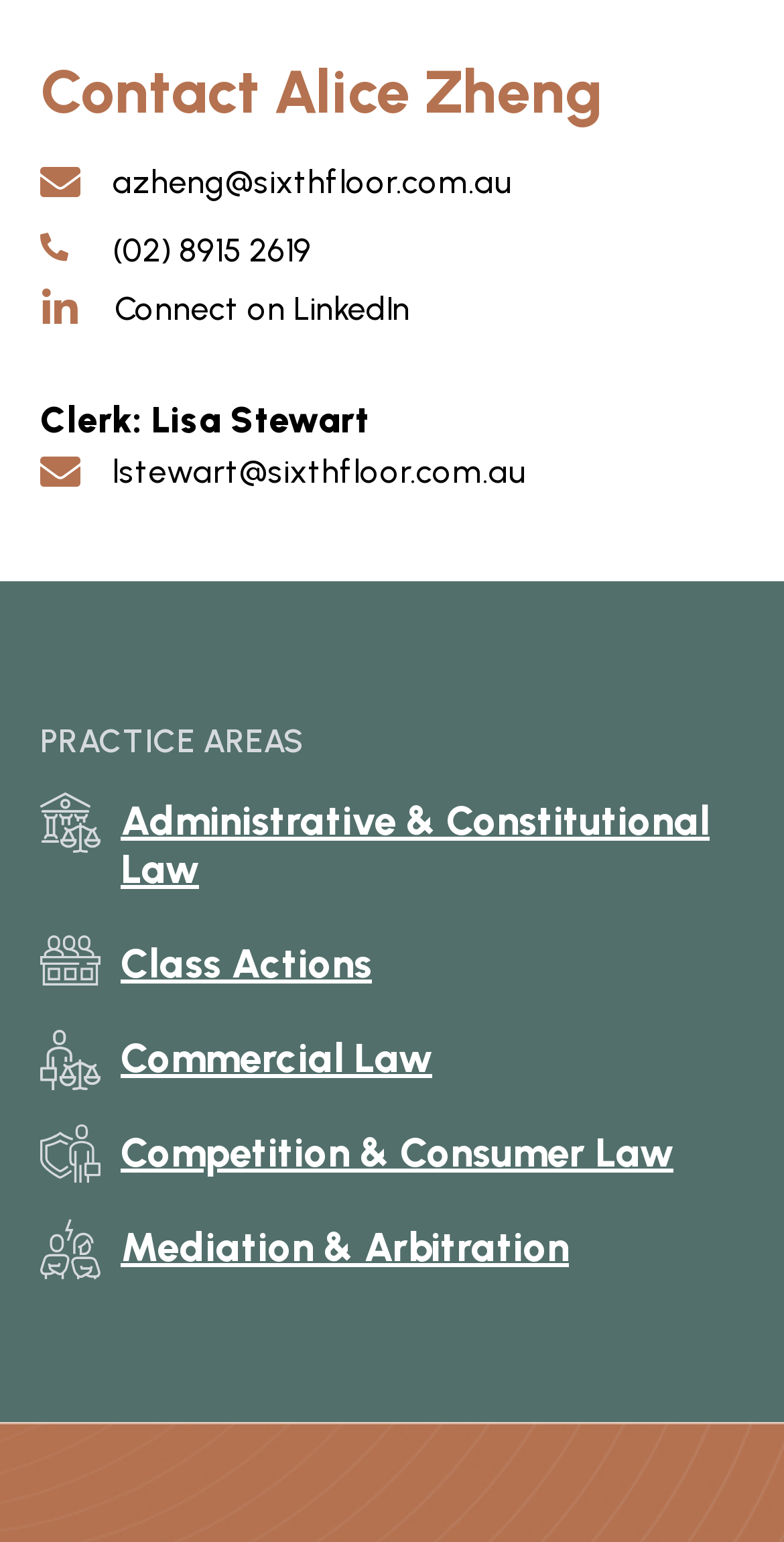What is the LinkedIn connection option for?
Please provide a detailed and thorough answer to the question.

The 'Connect on LinkedIn' option is for connecting with Alice Zheng on LinkedIn, as indicated by the link provided next to her email address and phone number on the webpage.